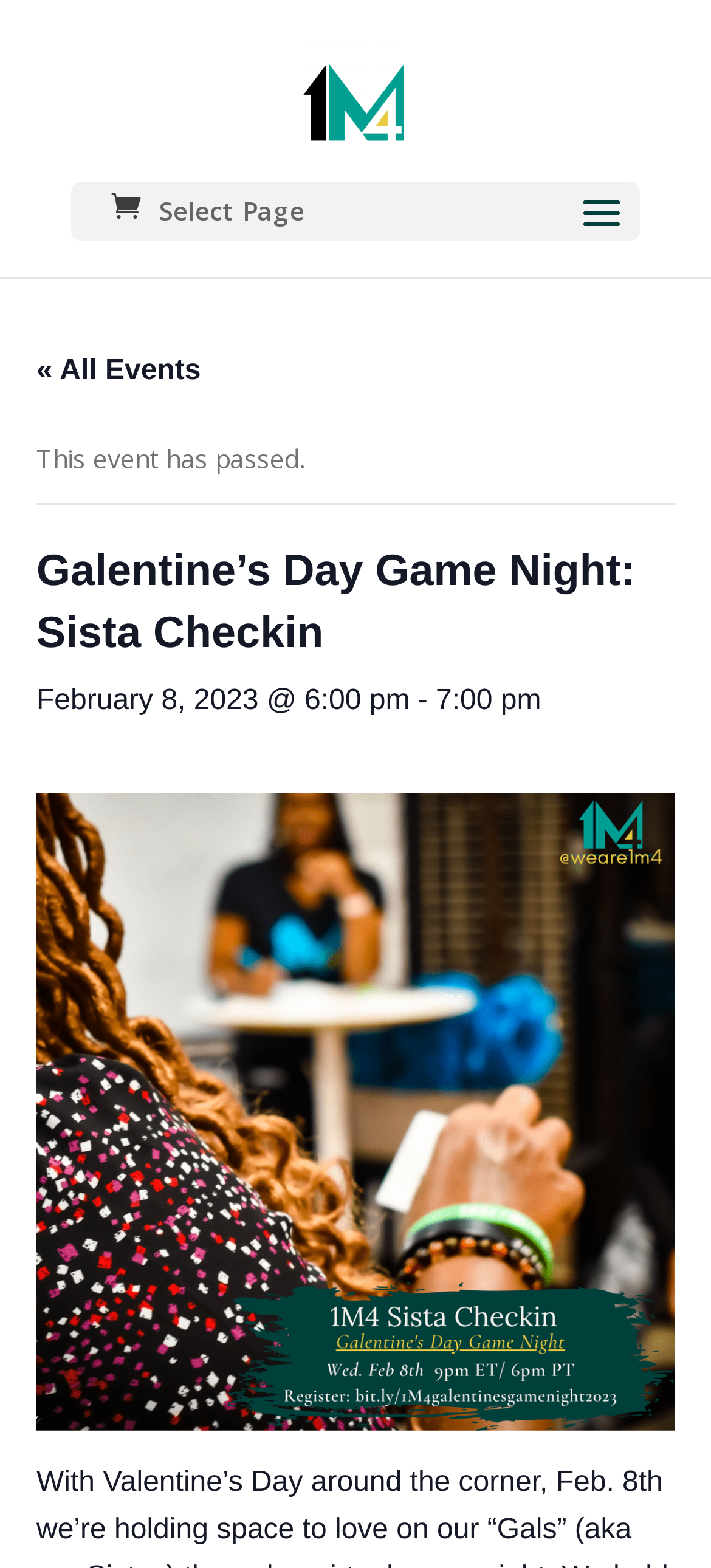Could you please study the image and provide a detailed answer to the question:
Is the Galentine's Day Game Night event still happening?

I found a static text that says 'This event has passed.', which indicates that the event is no longer happening.